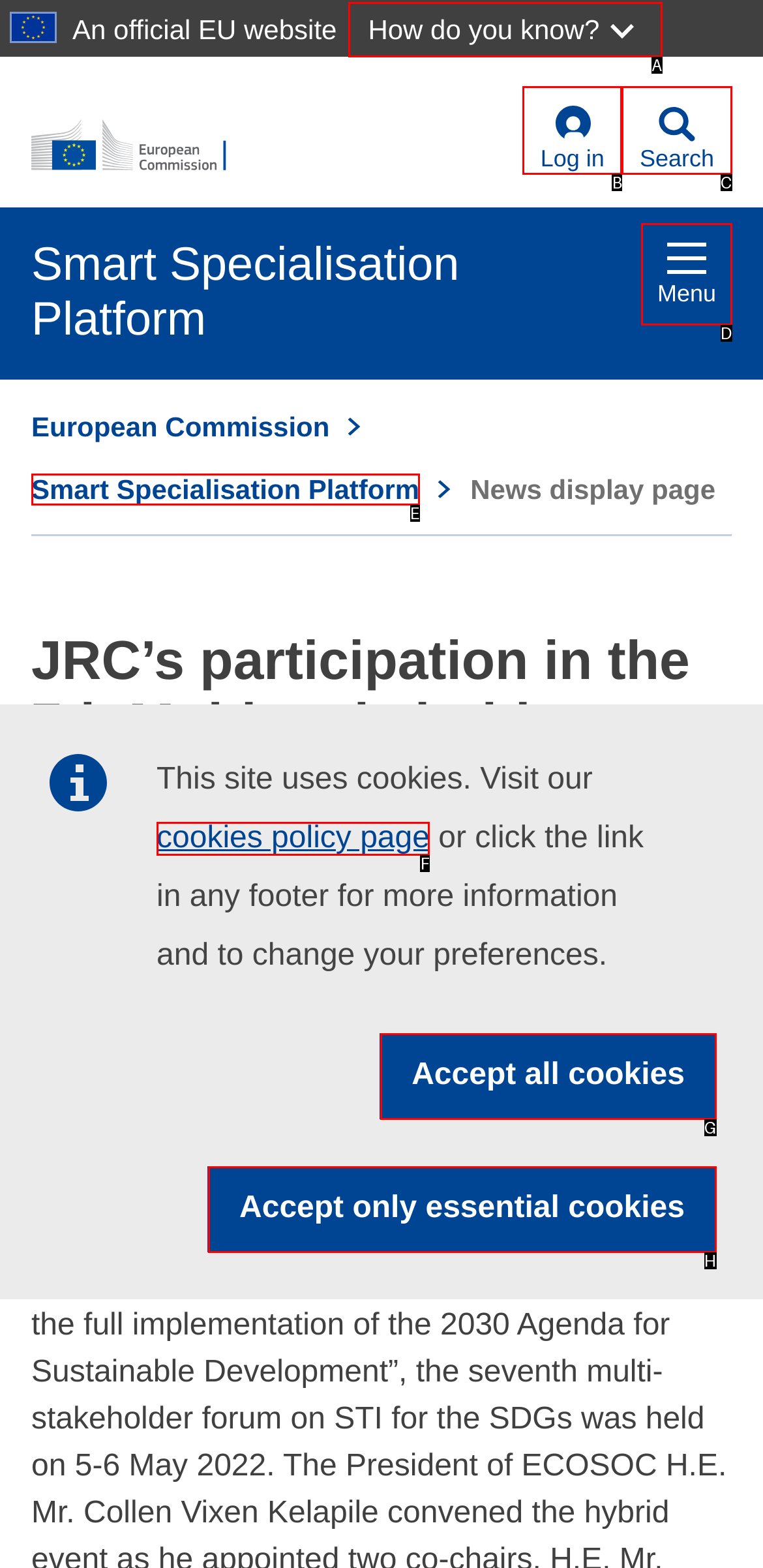From the available choices, determine which HTML element fits this description: Menu Respond with the correct letter.

None